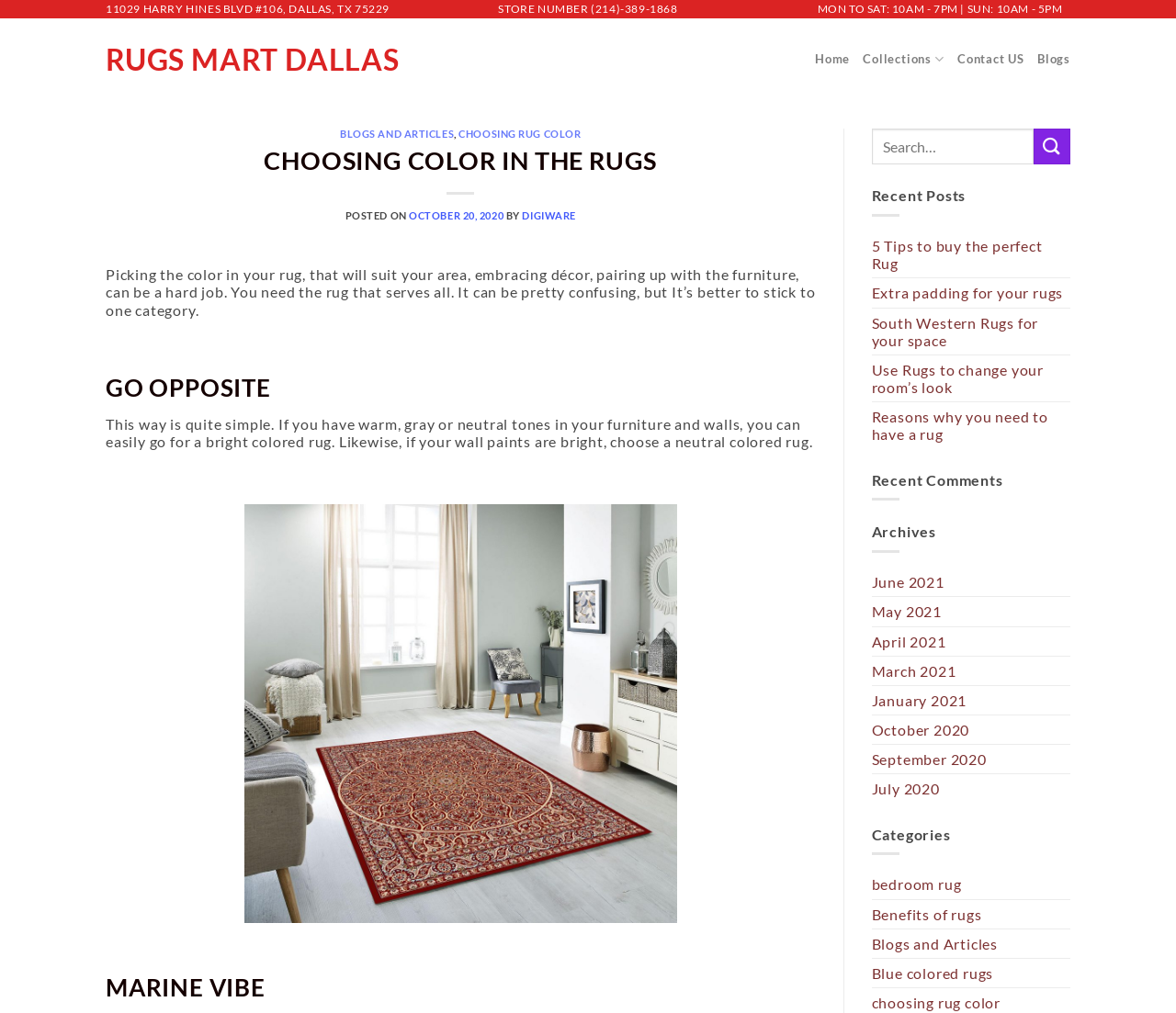Please specify the bounding box coordinates of the clickable section necessary to execute the following command: "View the 'area rug for flooring by rugsmart in dallas texas- golden classic collection' image".

[0.208, 0.498, 0.576, 0.911]